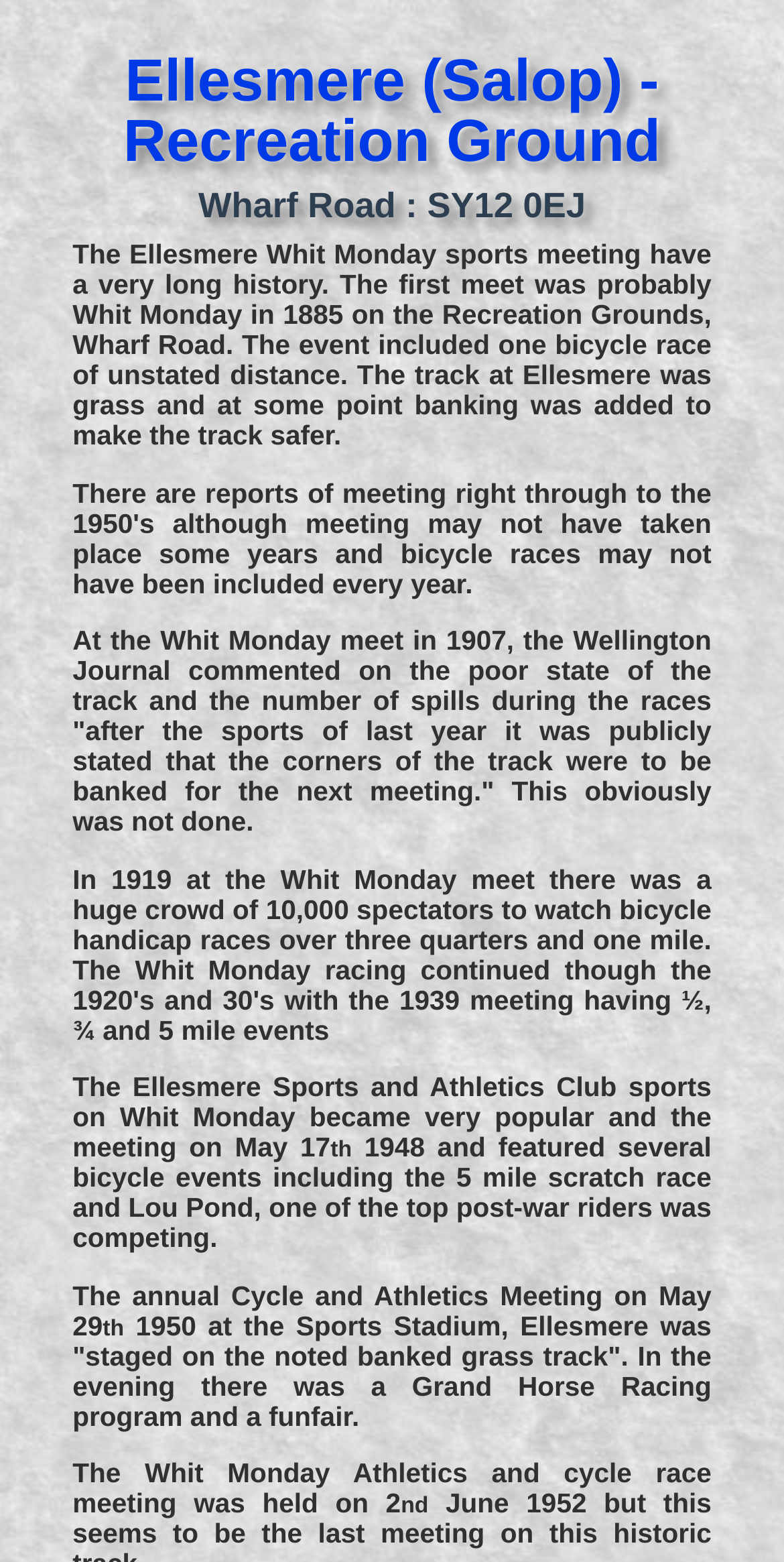What is the location of the bicycle racing track?
Look at the image and respond with a single word or a short phrase.

Recreation Ground in Ellesmere (Salop)